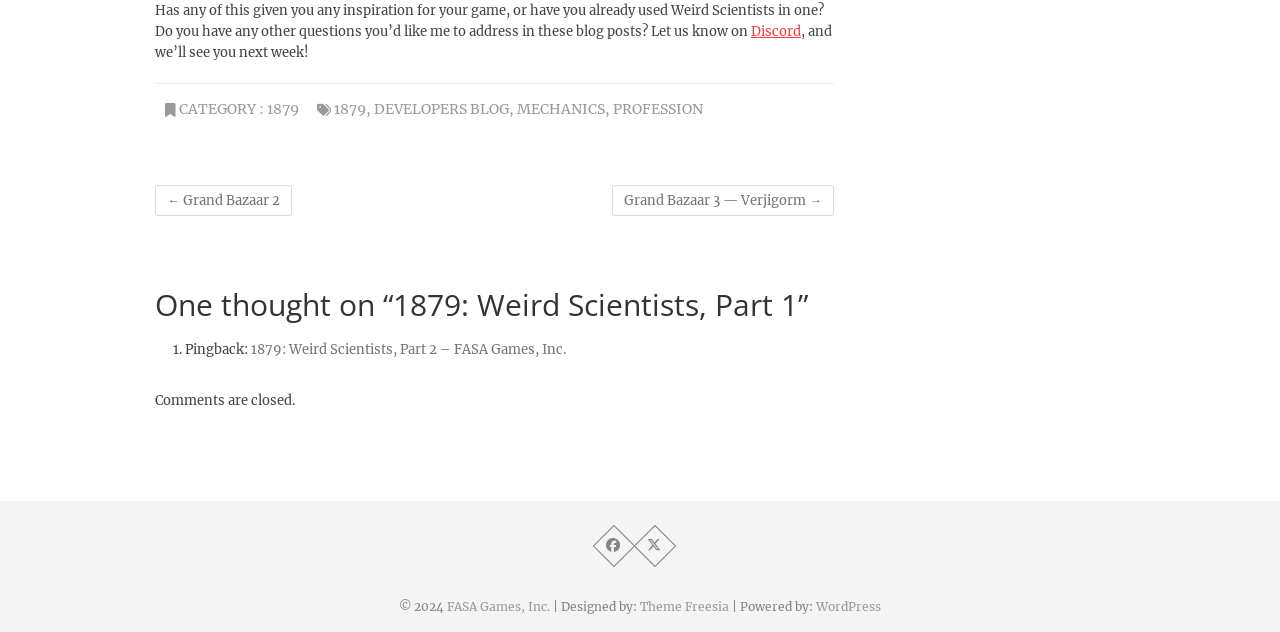What is the category of this blog post?
Using the image, elaborate on the answer with as much detail as possible.

The category of this blog post can be determined by looking at the footer section of the webpage, where it says 'CATEGORY : 1879'. This indicates that the blog post belongs to the category '1879'.